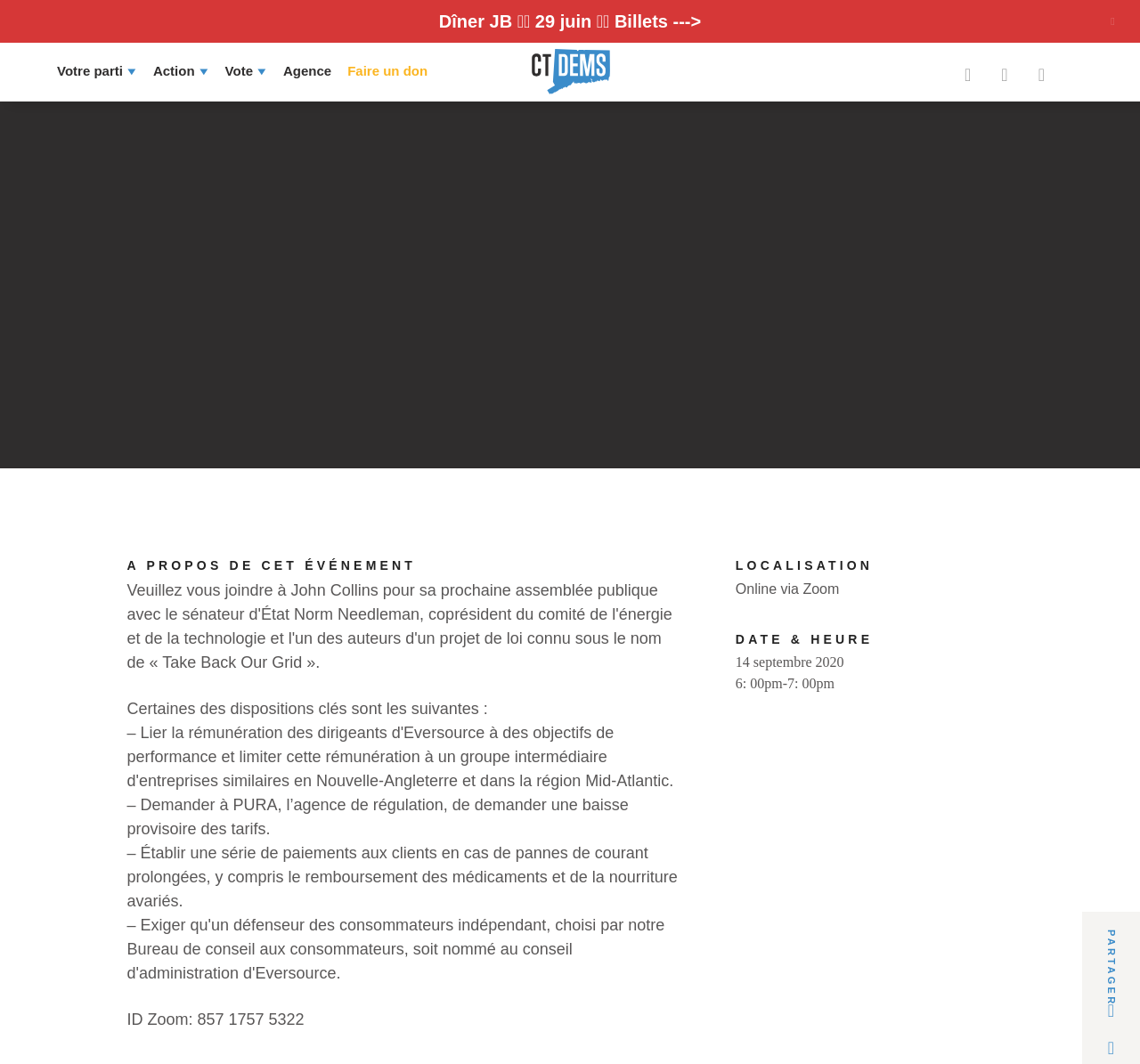Please find the bounding box for the UI element described by: "Faire un don".

[0.305, 0.059, 0.375, 0.074]